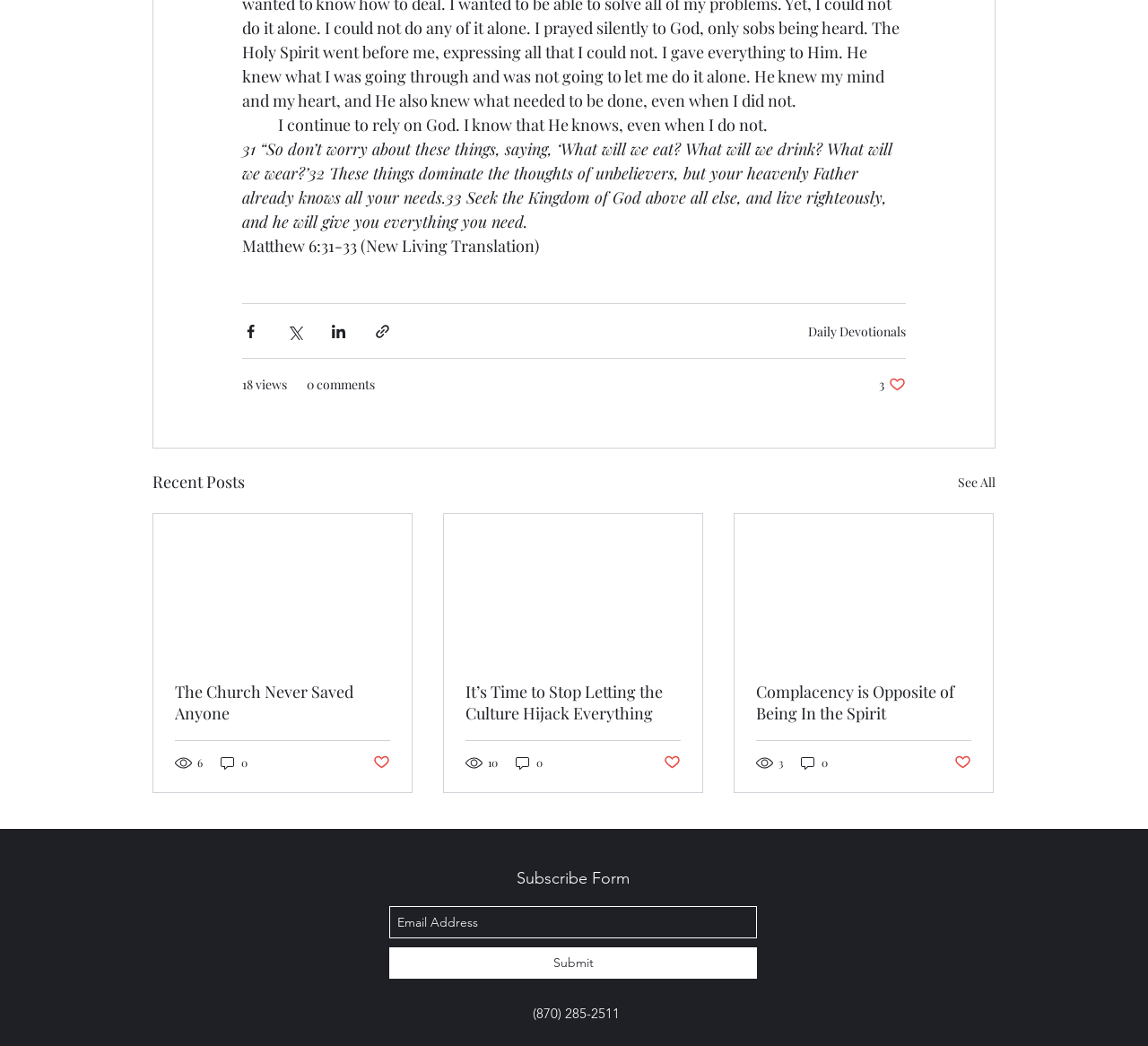Locate the bounding box coordinates of the region to be clicked to comply with the following instruction: "Read Daily Devotionals". The coordinates must be four float numbers between 0 and 1, in the form [left, top, right, bottom].

[0.704, 0.308, 0.789, 0.325]